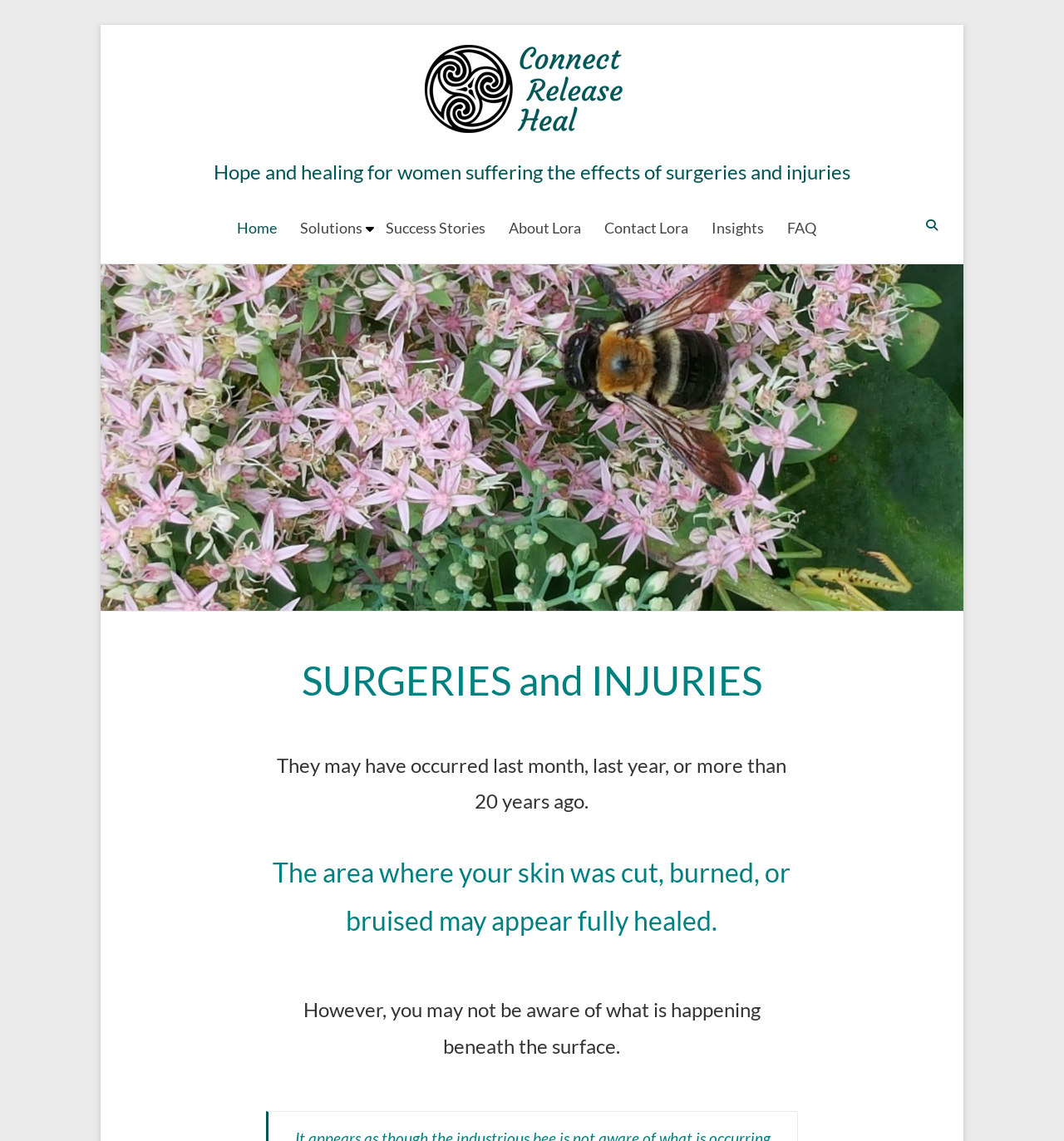Identify the bounding box coordinates of the clickable region necessary to fulfill the following instruction: "Go to the home page". The bounding box coordinates should be four float numbers between 0 and 1, i.e., [left, top, right, bottom].

[0.222, 0.188, 0.26, 0.213]